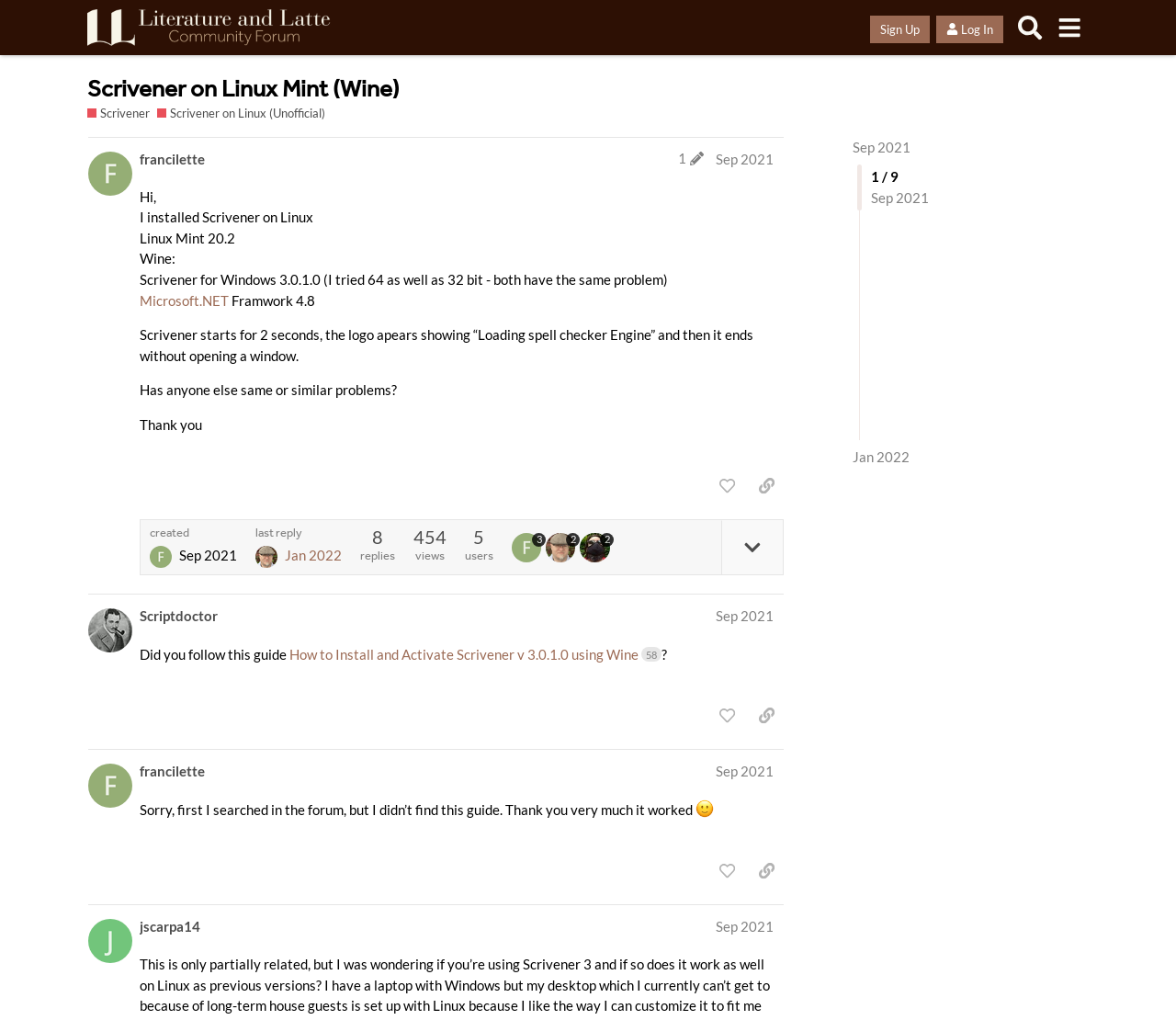What is the problem described in the first post?
Based on the image, answer the question with a single word or brief phrase.

Scrivener not opening